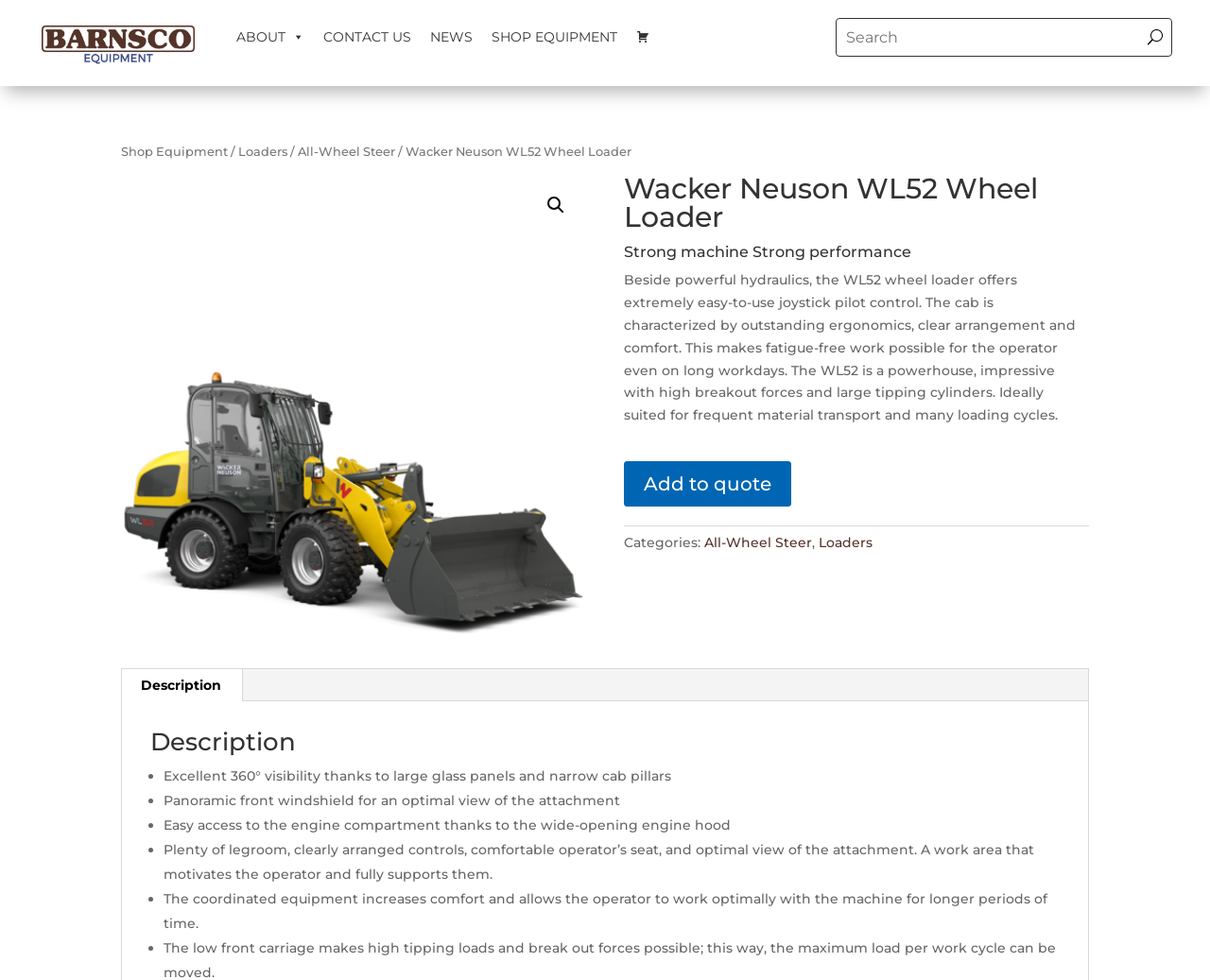Given the webpage screenshot, identify the bounding box of the UI element that matches this description: "Add to quote".

[0.516, 0.471, 0.654, 0.517]